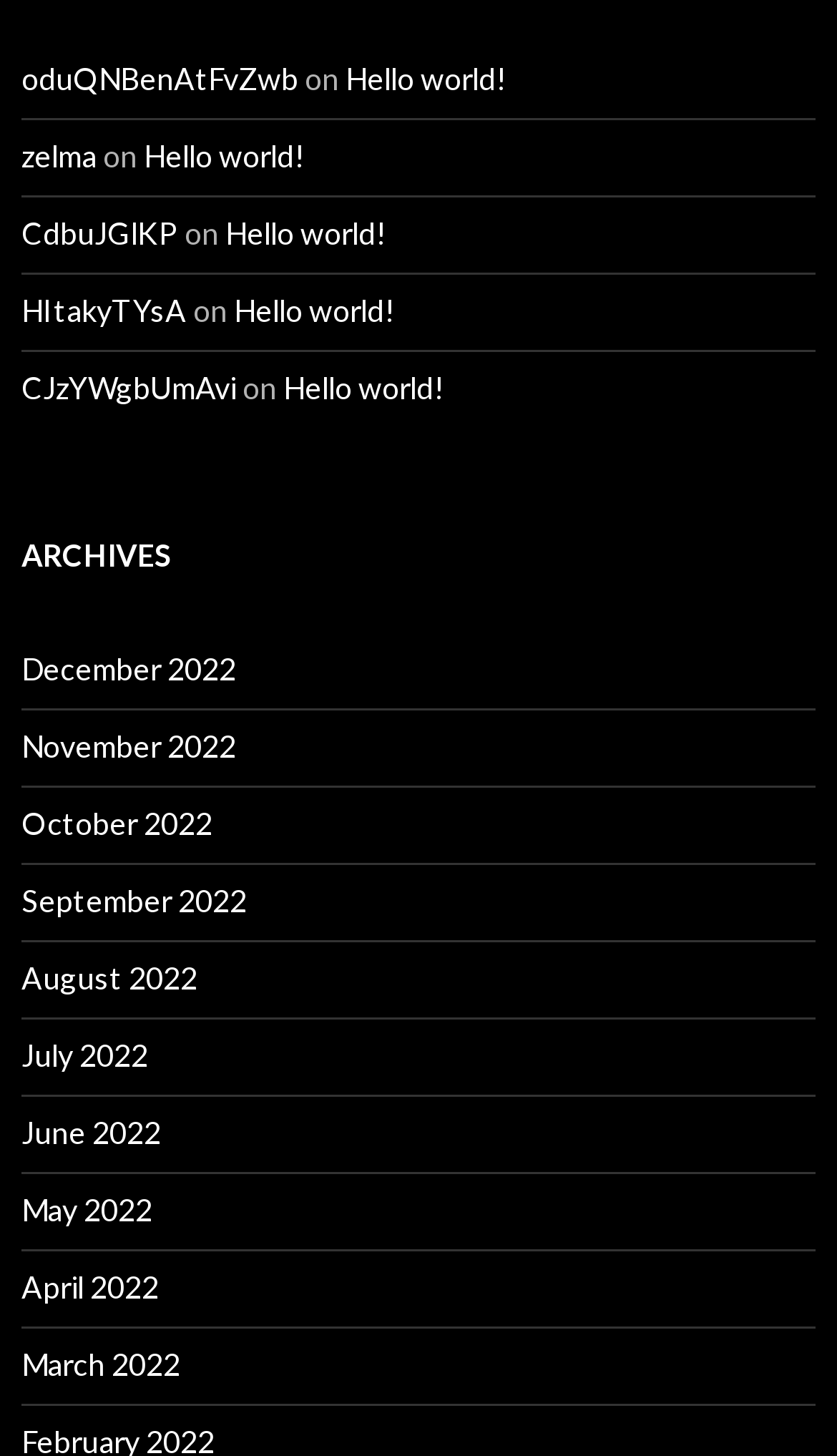Please provide a short answer using a single word or phrase for the question:
How many links are under 'Recent Comments'?

8